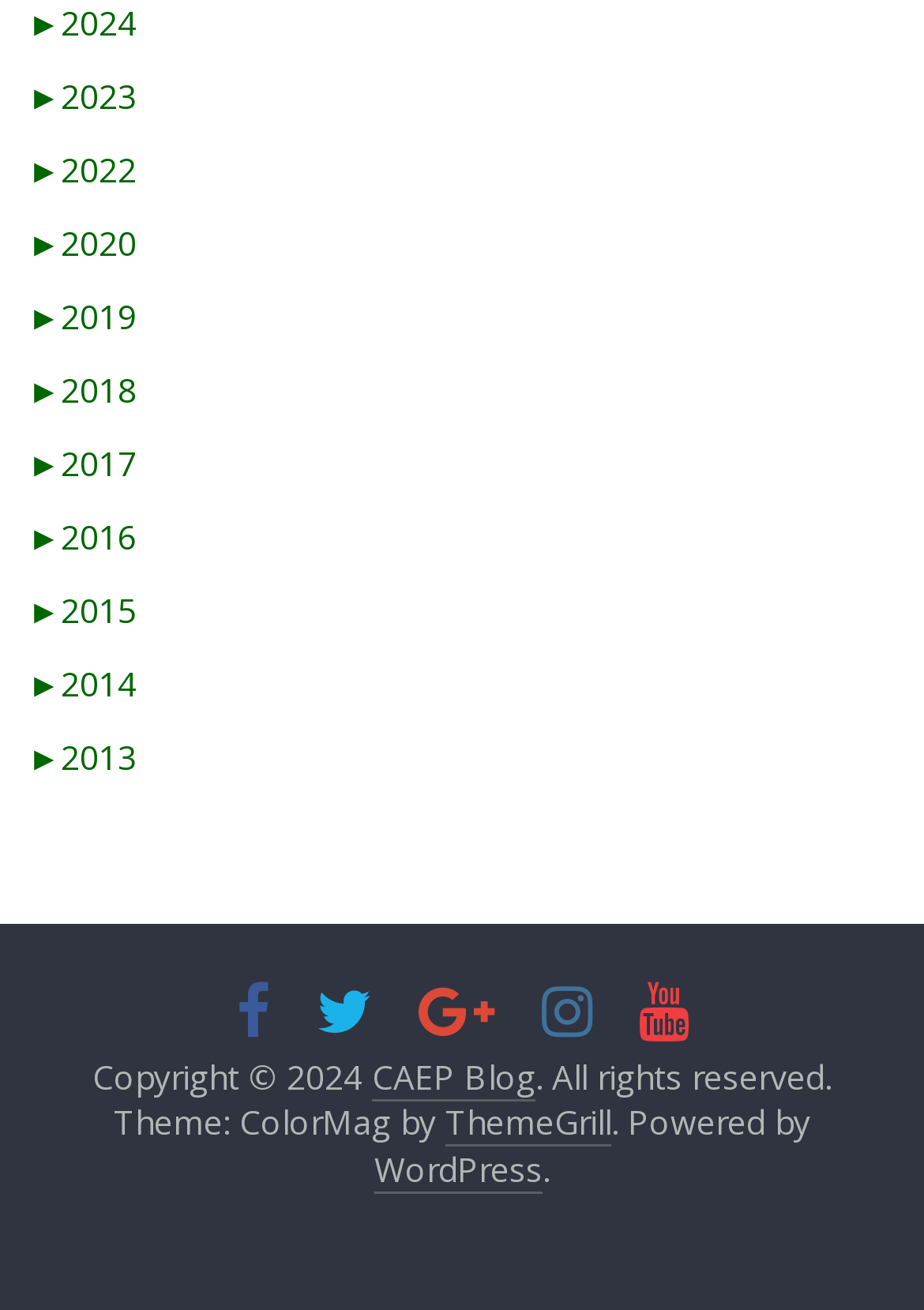What is the name of the blog?
Can you provide an in-depth and detailed response to the question?

I found the link 'CAEP Blog' at the bottom of the webpage, which suggests that it is the name of the blog.